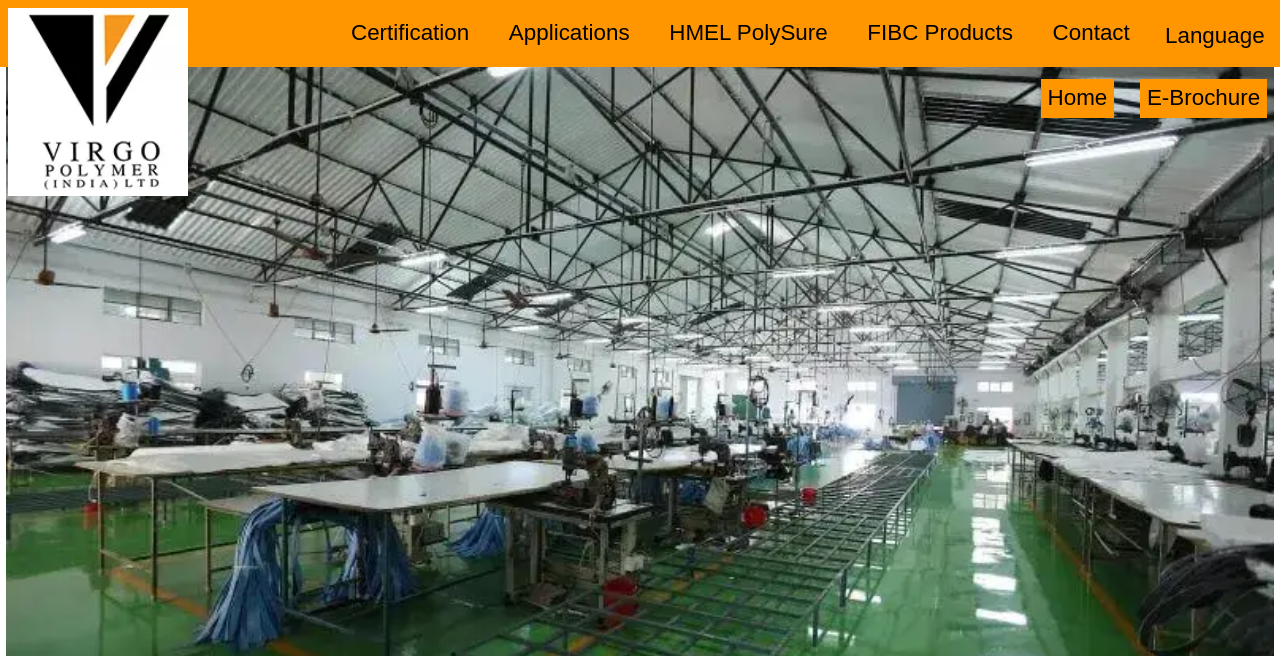What is the logo of the company?
Refer to the image and give a detailed answer to the query.

The logo of the company is located at the top left corner of the webpage, and it is an image with a link. The bounding box coordinates of the logo are [0.007, 0.013, 0.147, 0.307].